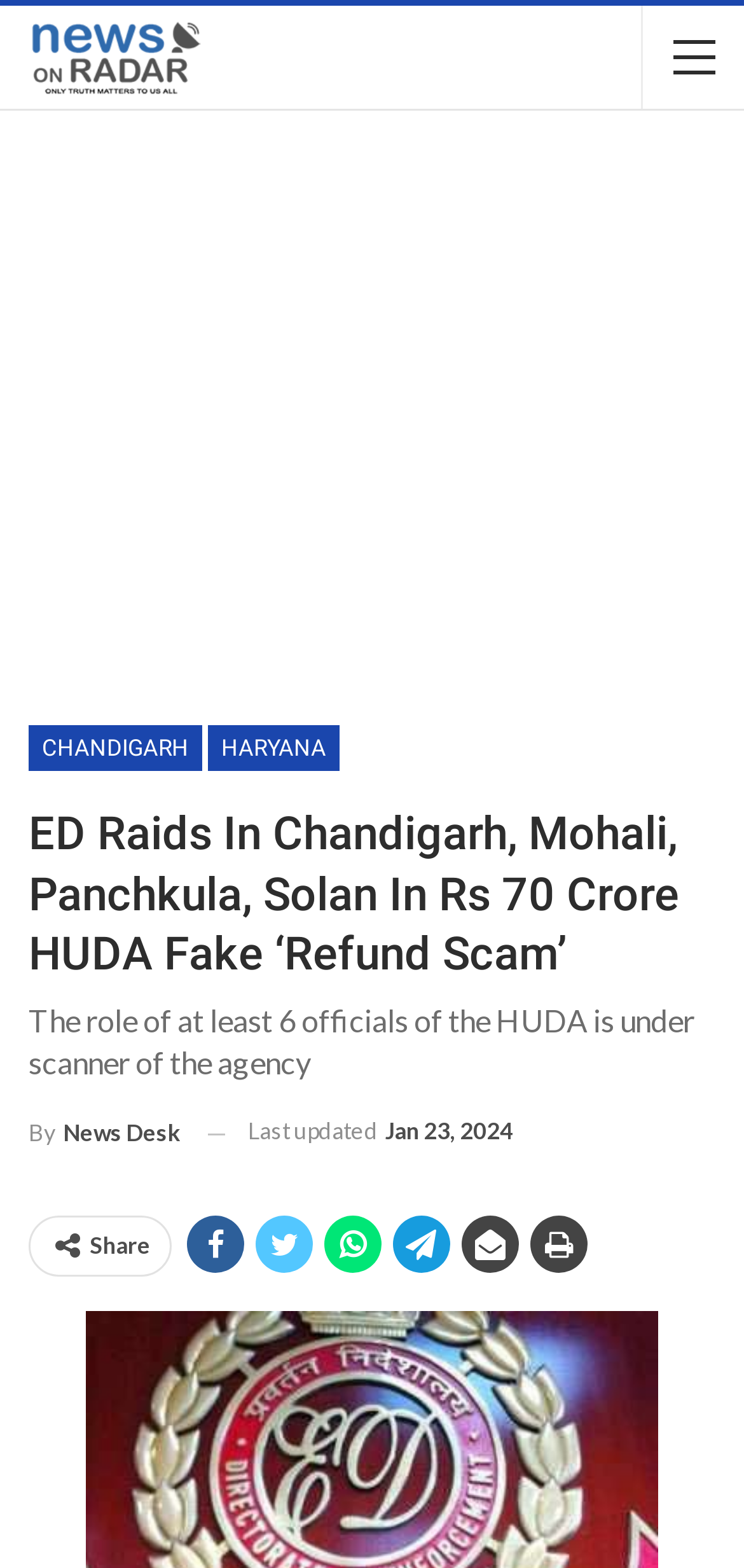Who wrote the news article?
Analyze the image and deliver a detailed answer to the question.

I determined the answer by looking at the link 'By News Desk' which suggests that the news article was written by the News Desk team.